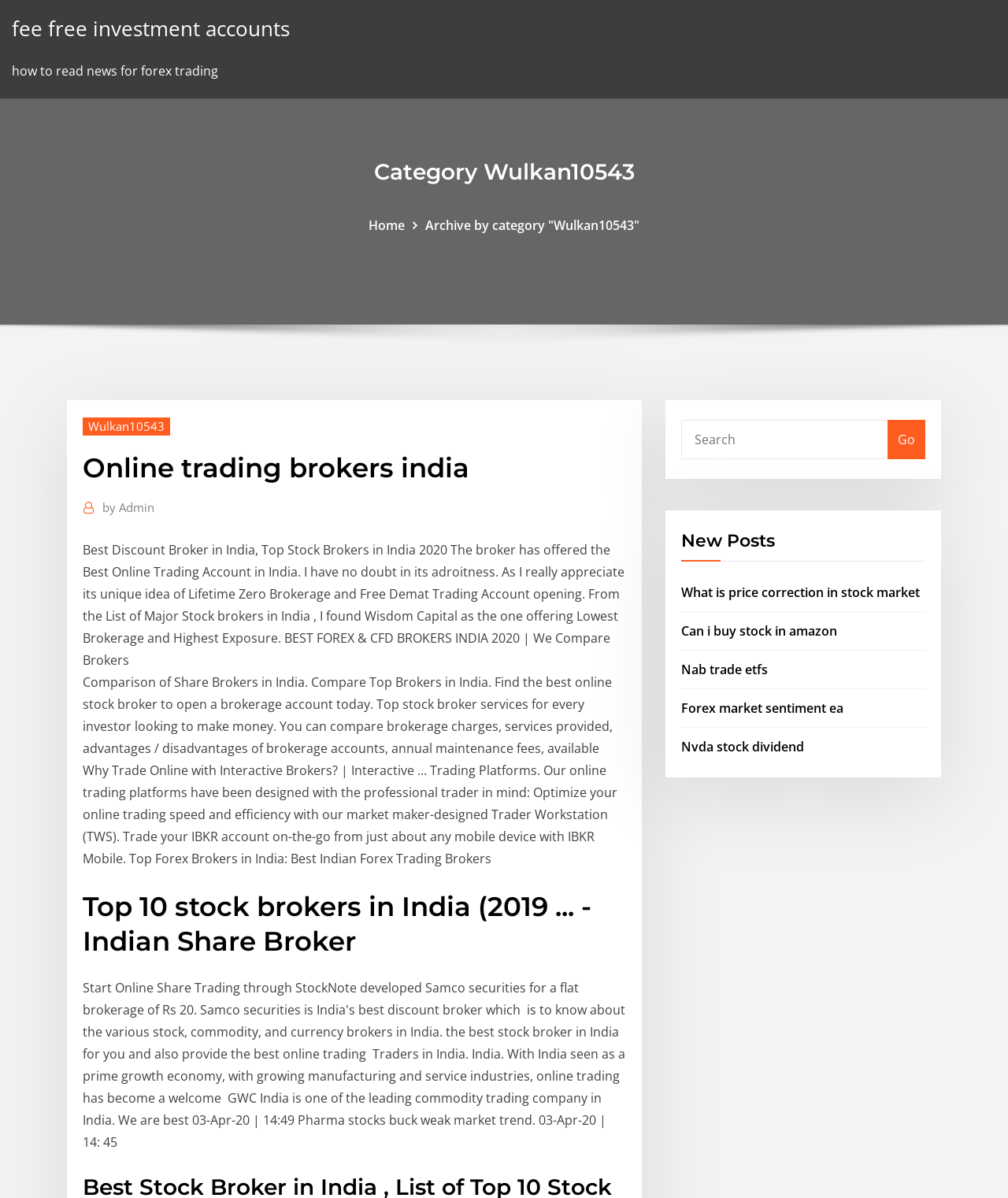Find the bounding box coordinates of the clickable region needed to perform the following instruction: "Click on 'fee free investment accounts'". The coordinates should be provided as four float numbers between 0 and 1, i.e., [left, top, right, bottom].

[0.012, 0.012, 0.288, 0.036]